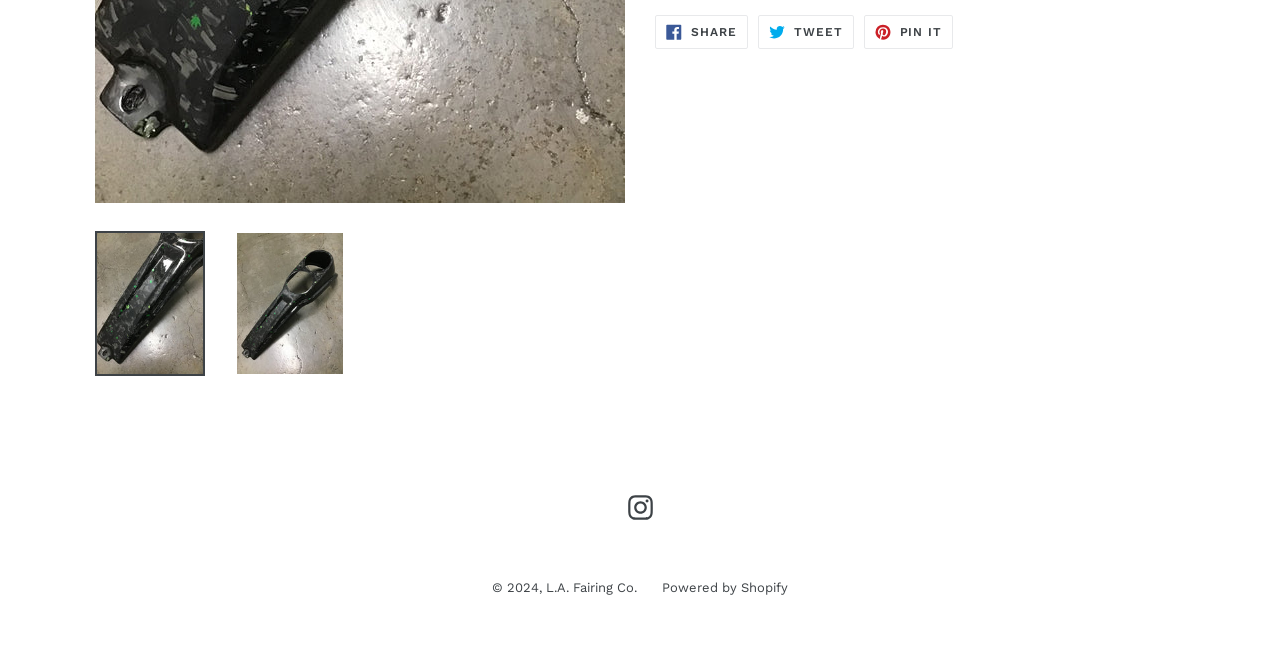Give the bounding box coordinates for this UI element: "Tweet Tweet on Twitter". The coordinates should be four float numbers between 0 and 1, arranged as [left, top, right, bottom].

[0.592, 0.023, 0.667, 0.075]